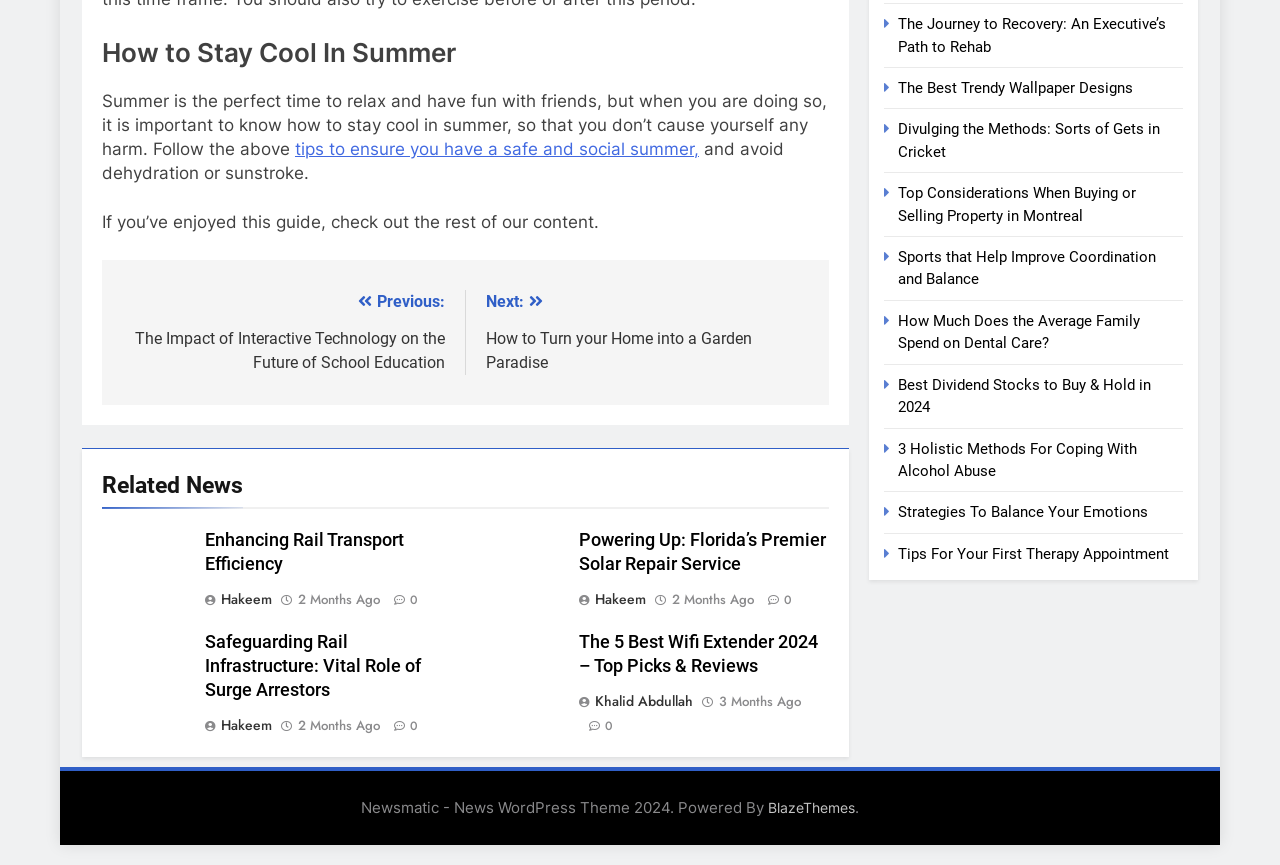What is the category of the 'Related News' section?
Refer to the image and provide a concise answer in one word or phrase.

News